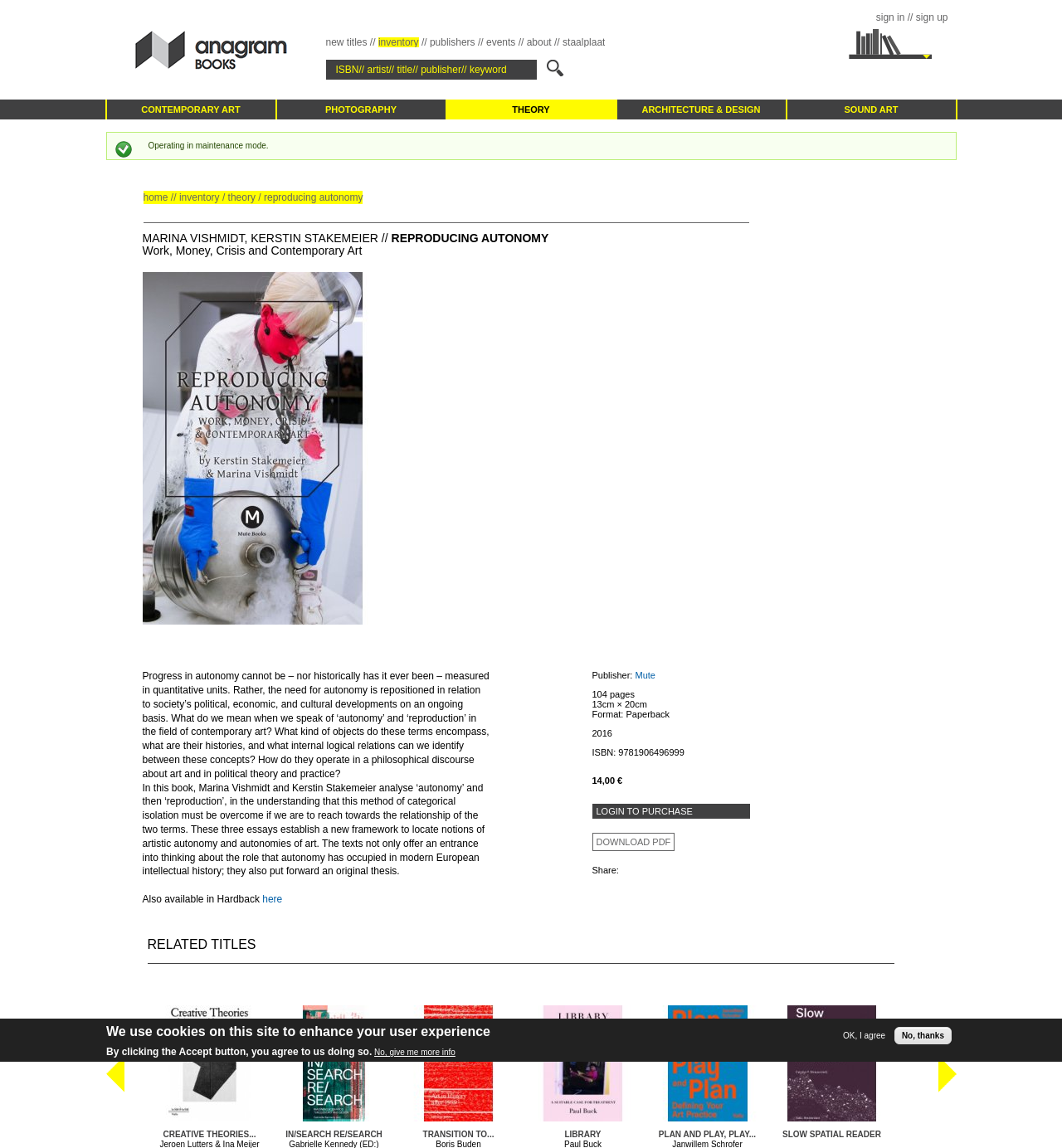Answer the question in one word or a short phrase:
What is the publisher of the book?

Mute